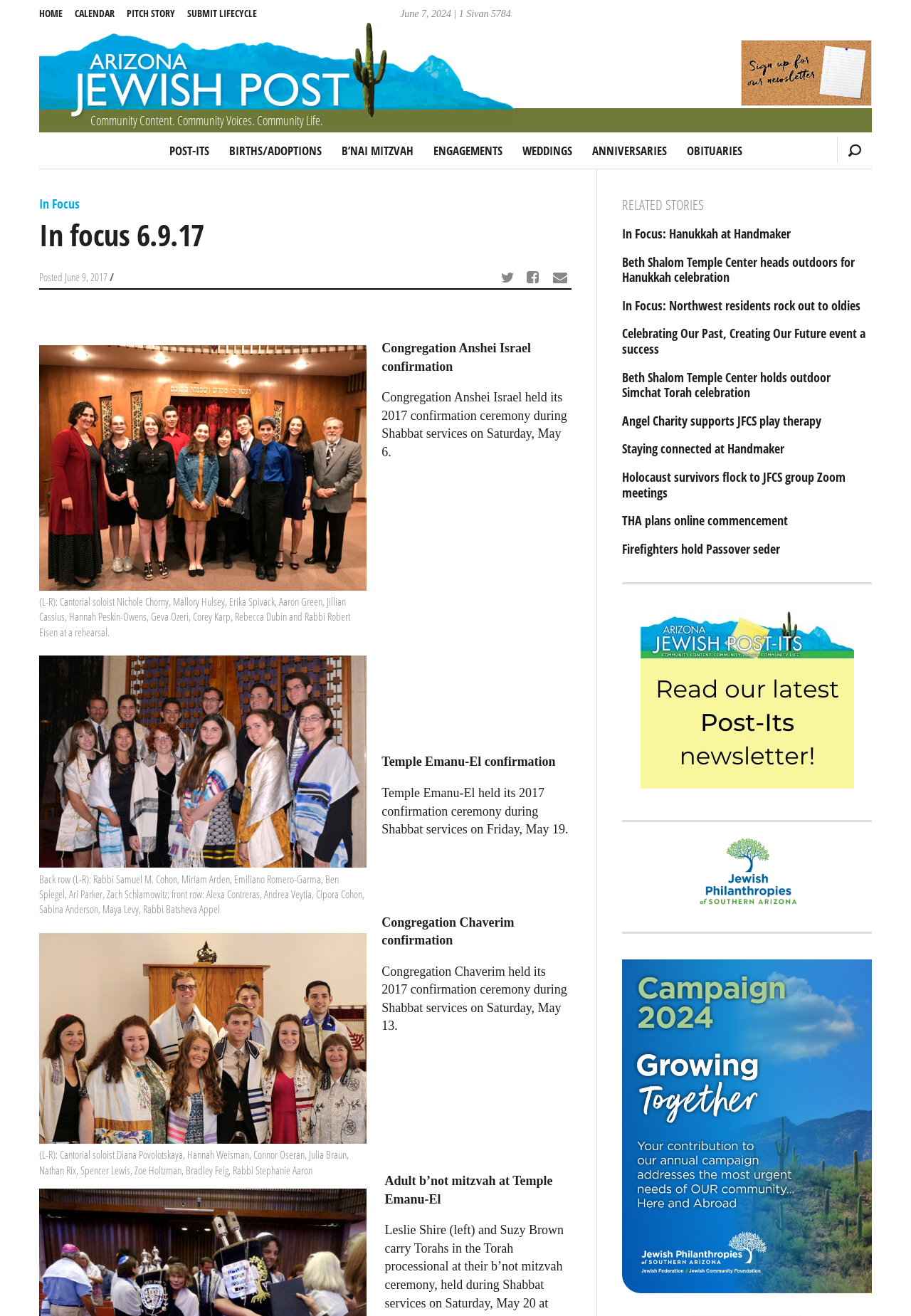Locate the bounding box coordinates of the clickable part needed for the task: "Click on the 'HOME' link".

[0.043, 0.0, 0.08, 0.02]